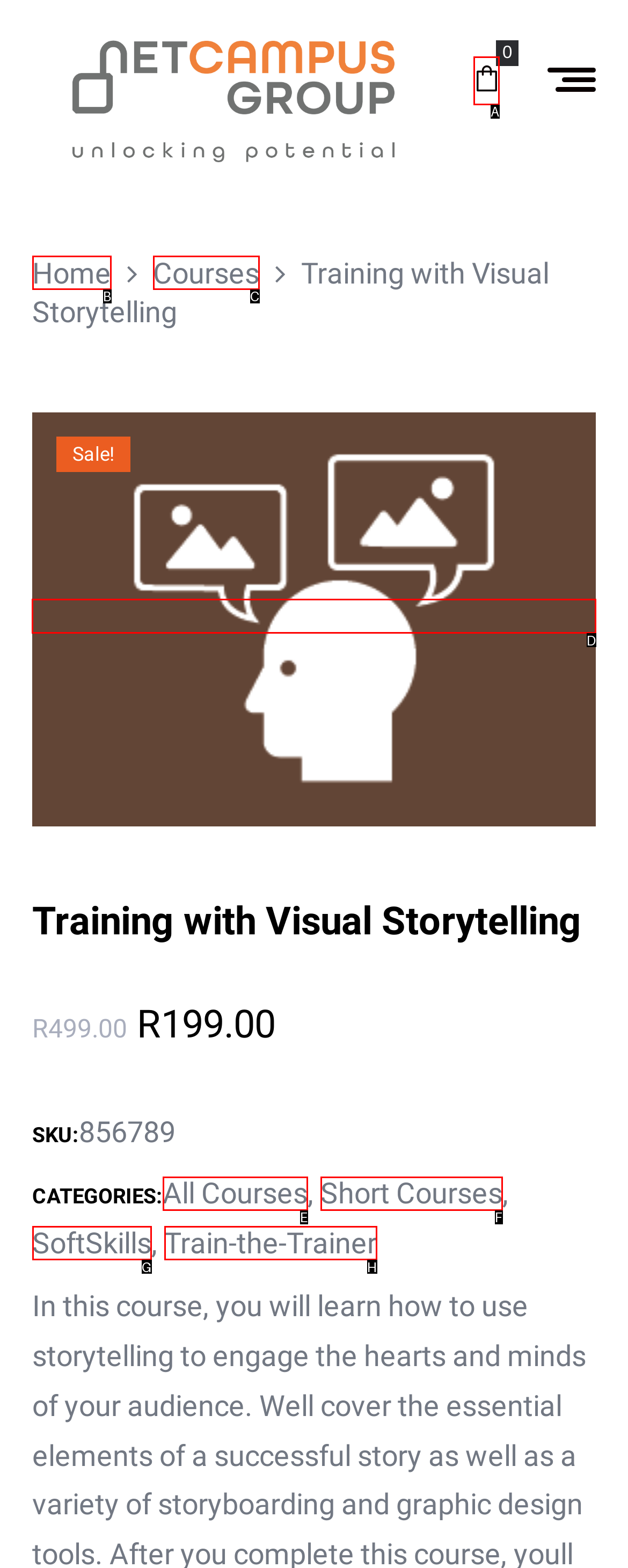Determine the right option to click to perform this task: Click the '856789' link
Answer with the correct letter from the given choices directly.

D